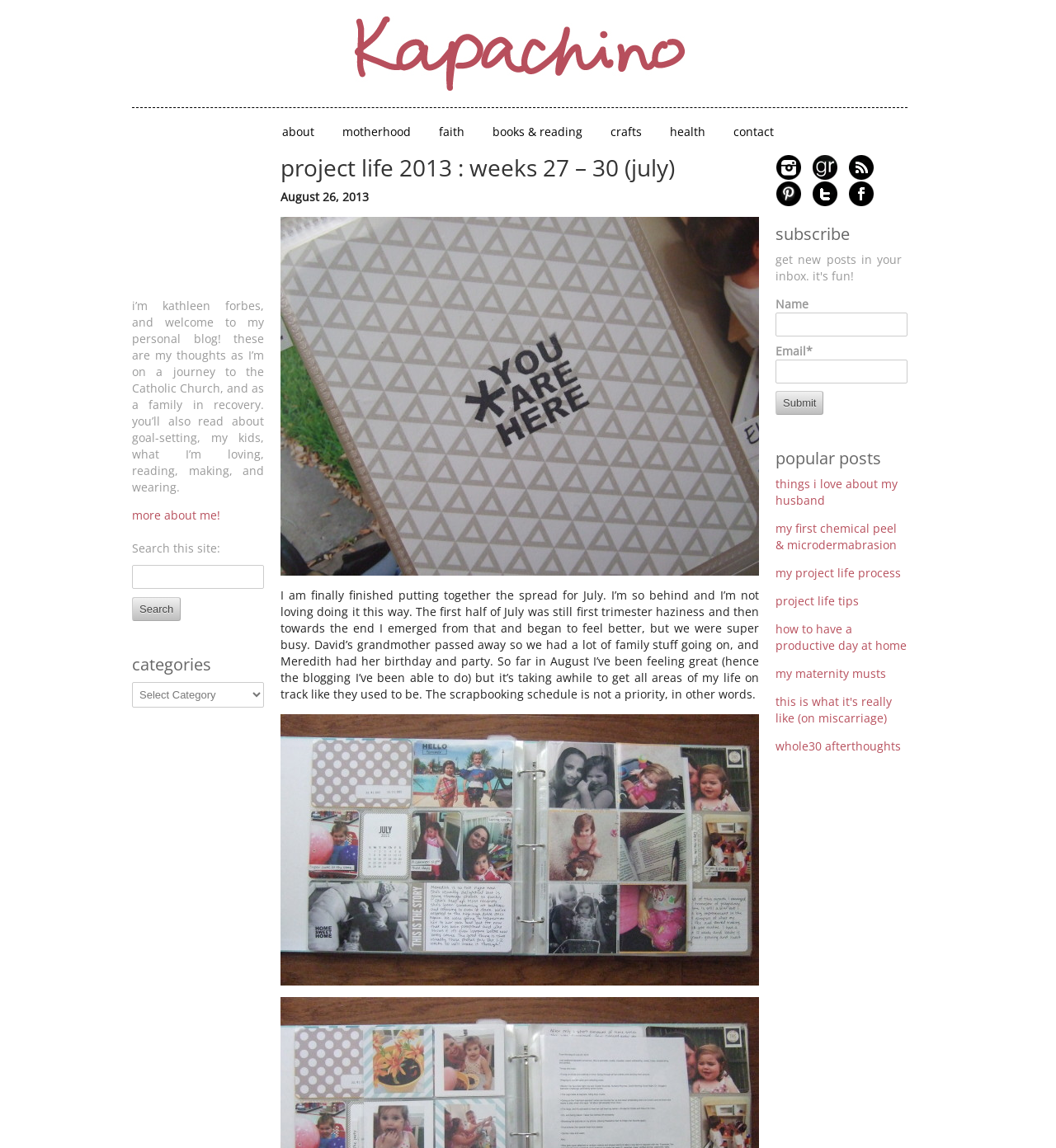Pinpoint the bounding box coordinates of the area that must be clicked to complete this instruction: "View the popular post 'things i love about my husband'".

[0.734, 0.414, 0.85, 0.442]